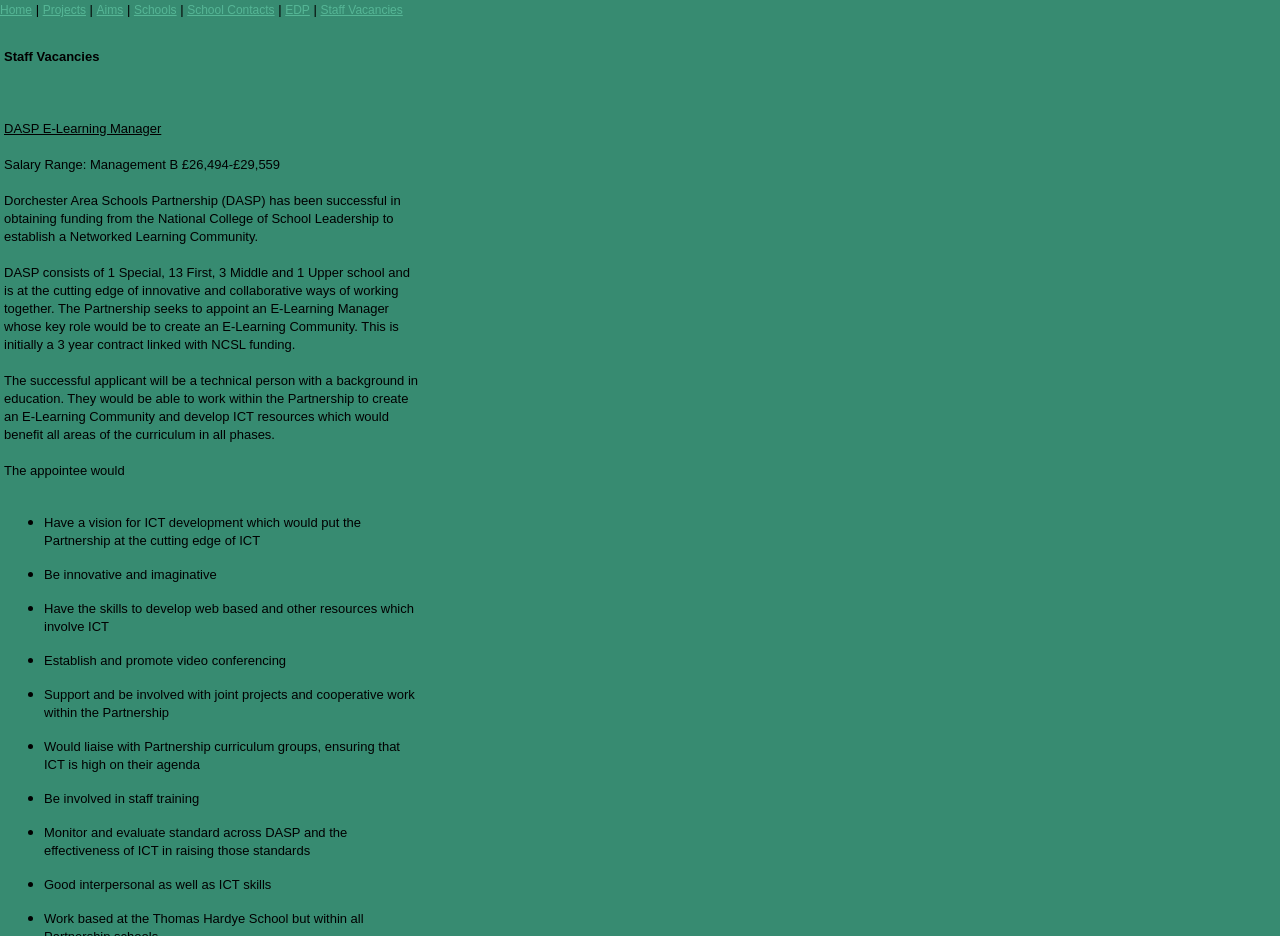Determine the bounding box coordinates for the HTML element mentioned in the following description: "Staff Vacancies". The coordinates should be a list of four floats ranging from 0 to 1, represented as [left, top, right, bottom].

[0.25, 0.003, 0.315, 0.018]